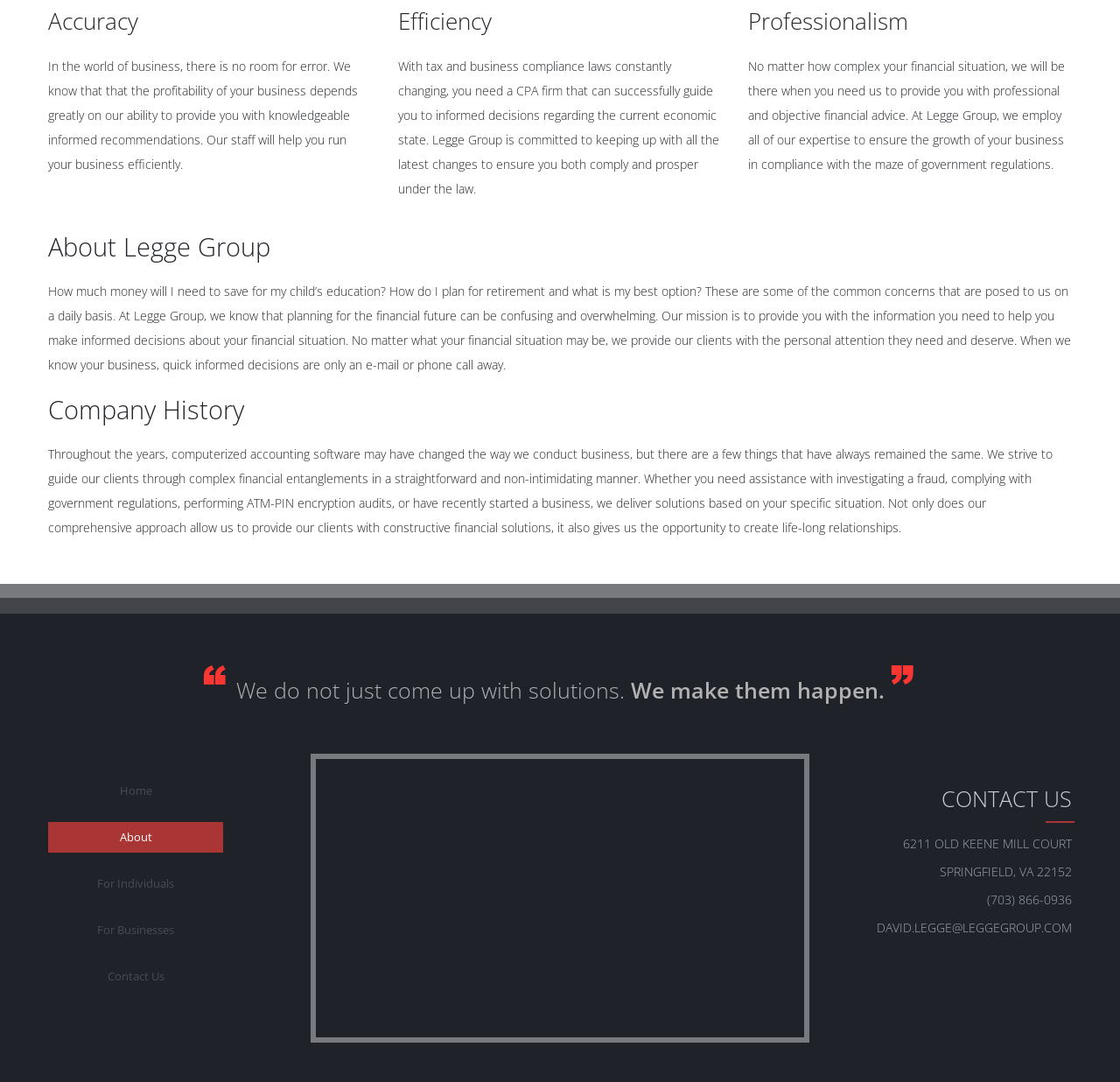Provide the bounding box coordinates of the HTML element described by the text: "About". The coordinates should be in the format [left, top, right, bottom] with values between 0 and 1.

[0.043, 0.76, 0.199, 0.788]